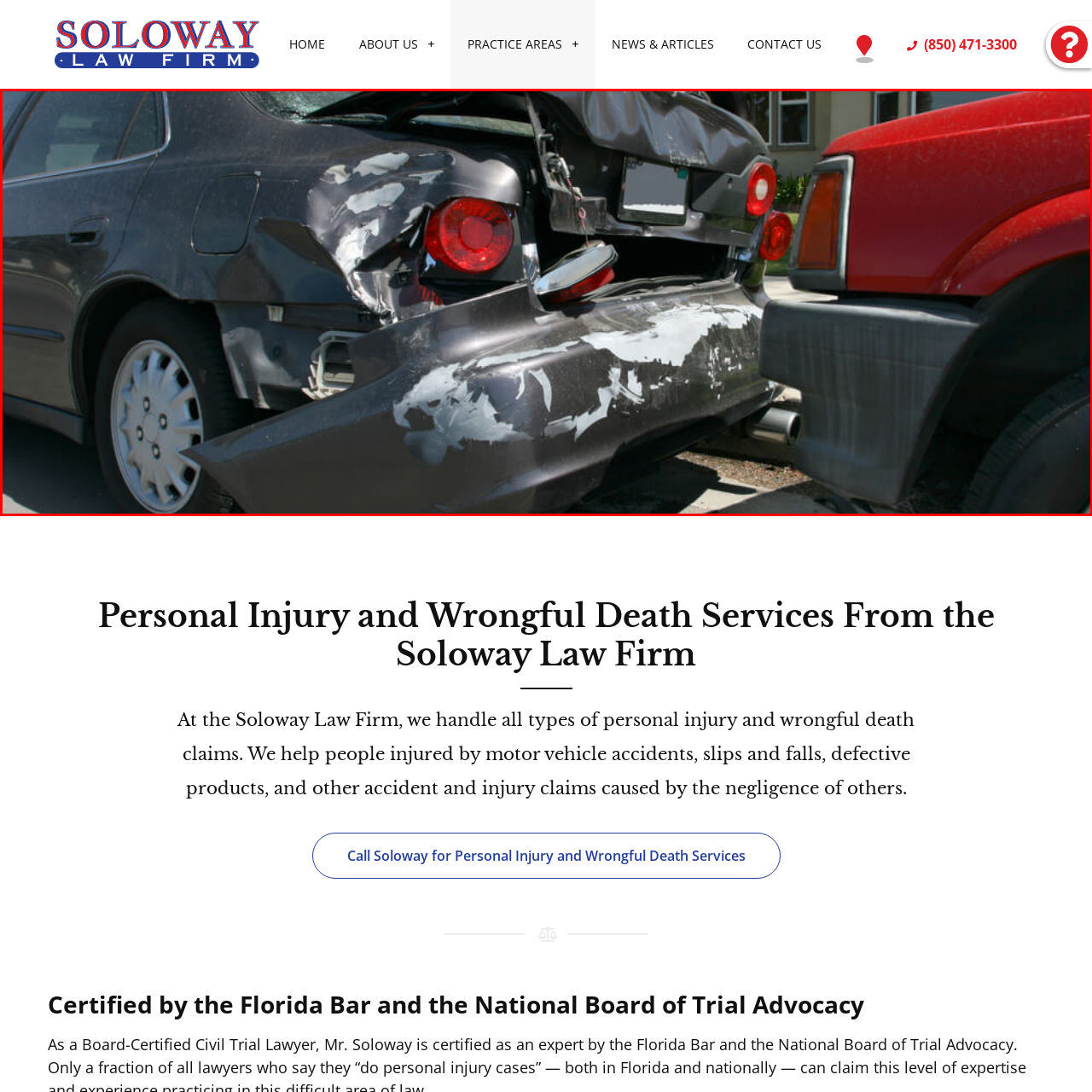Observe the image enclosed by the red border and respond to the subsequent question with a one-word or short phrase:
What is the color of the SUV involved in the collision?

Red